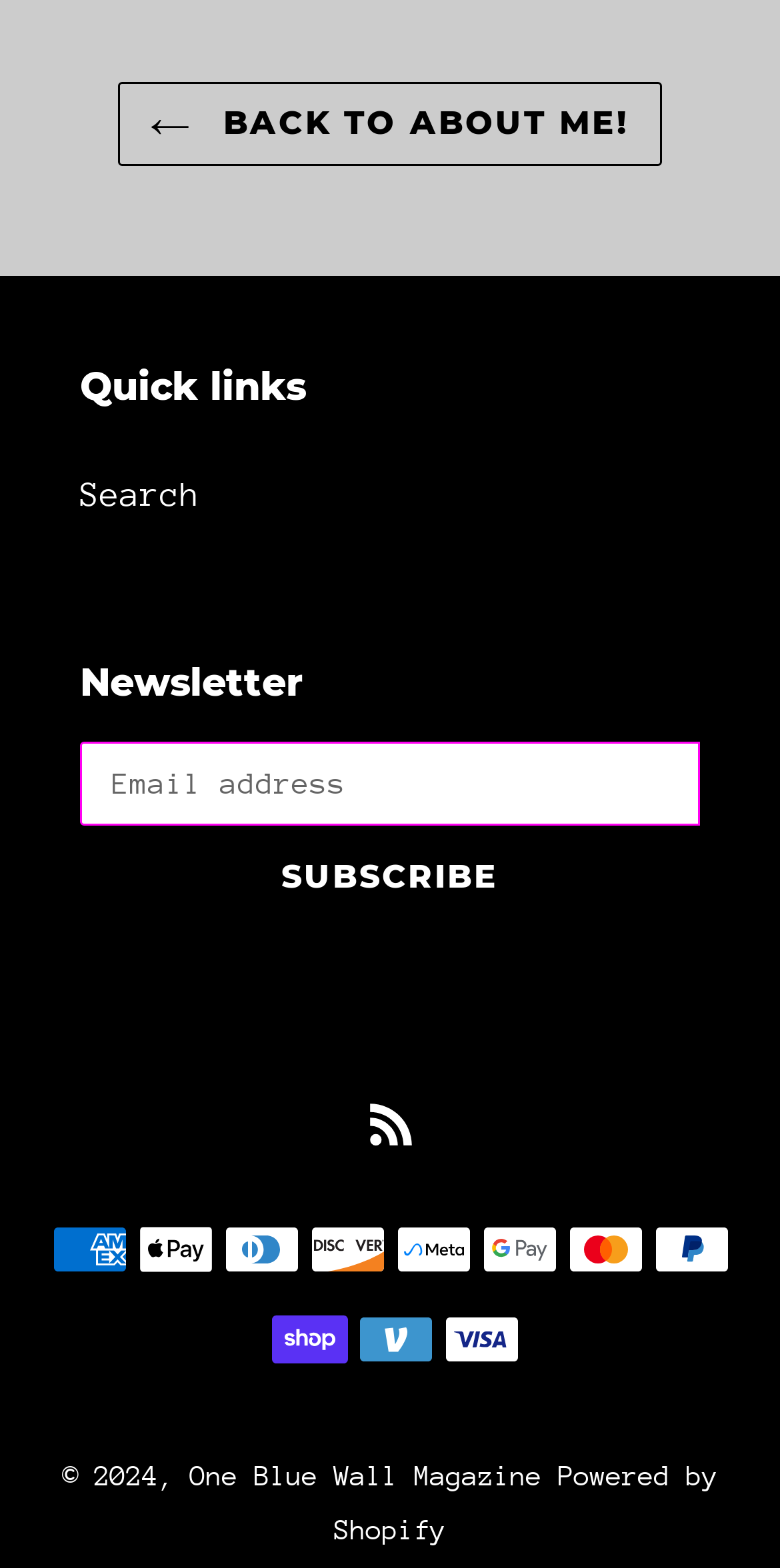How many links are there in the footer section? Refer to the image and provide a one-word or short phrase answer.

3